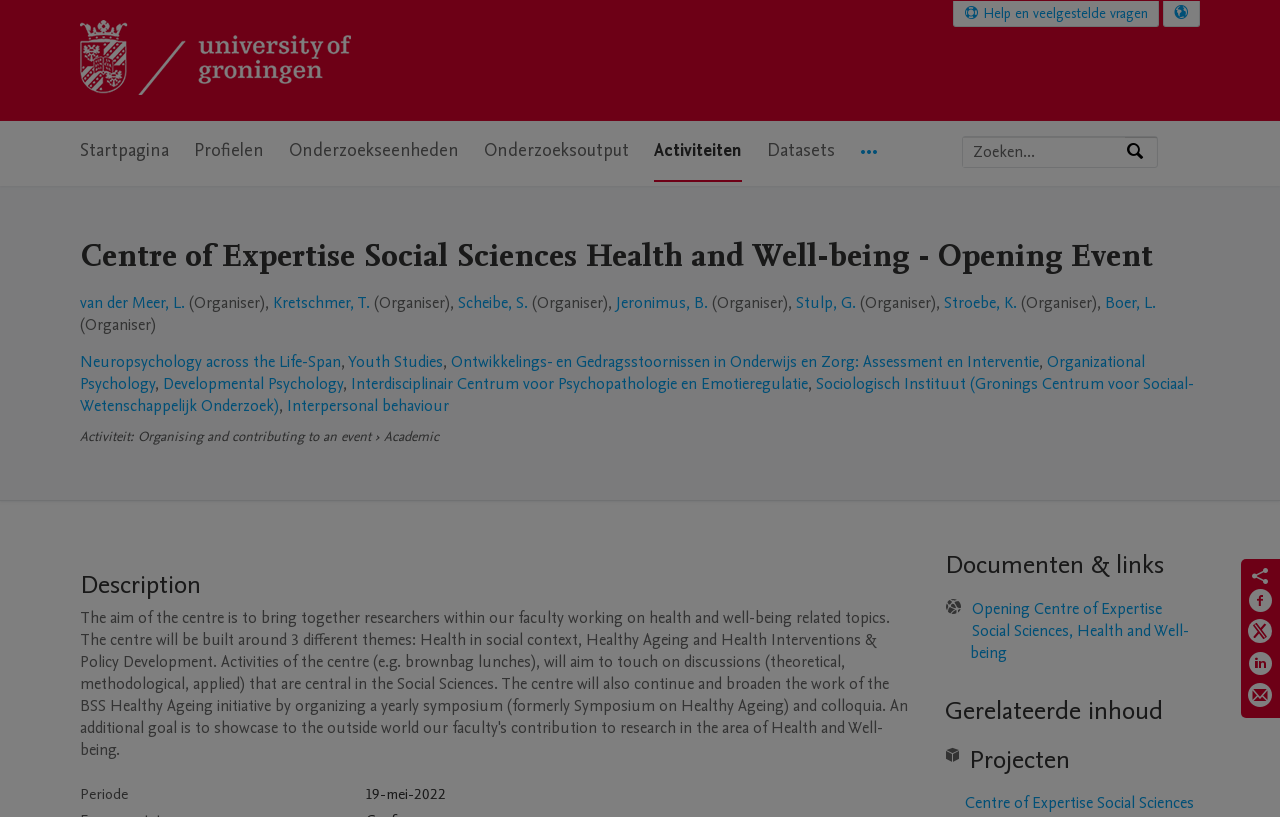Use one word or a short phrase to answer the question provided: 
What is the purpose of the textbox at the top right?

Search